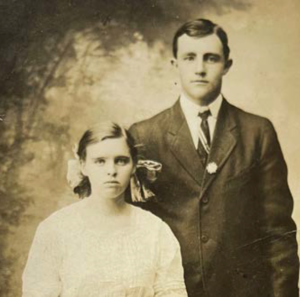Please analyze the image and give a detailed answer to the question:
What is the woman's hair adorned with?

The caption describes the woman's hair as being adorned with ribbons, which suggests that her hairstyle is decorated with strips of fabric or ribbon-like materials.